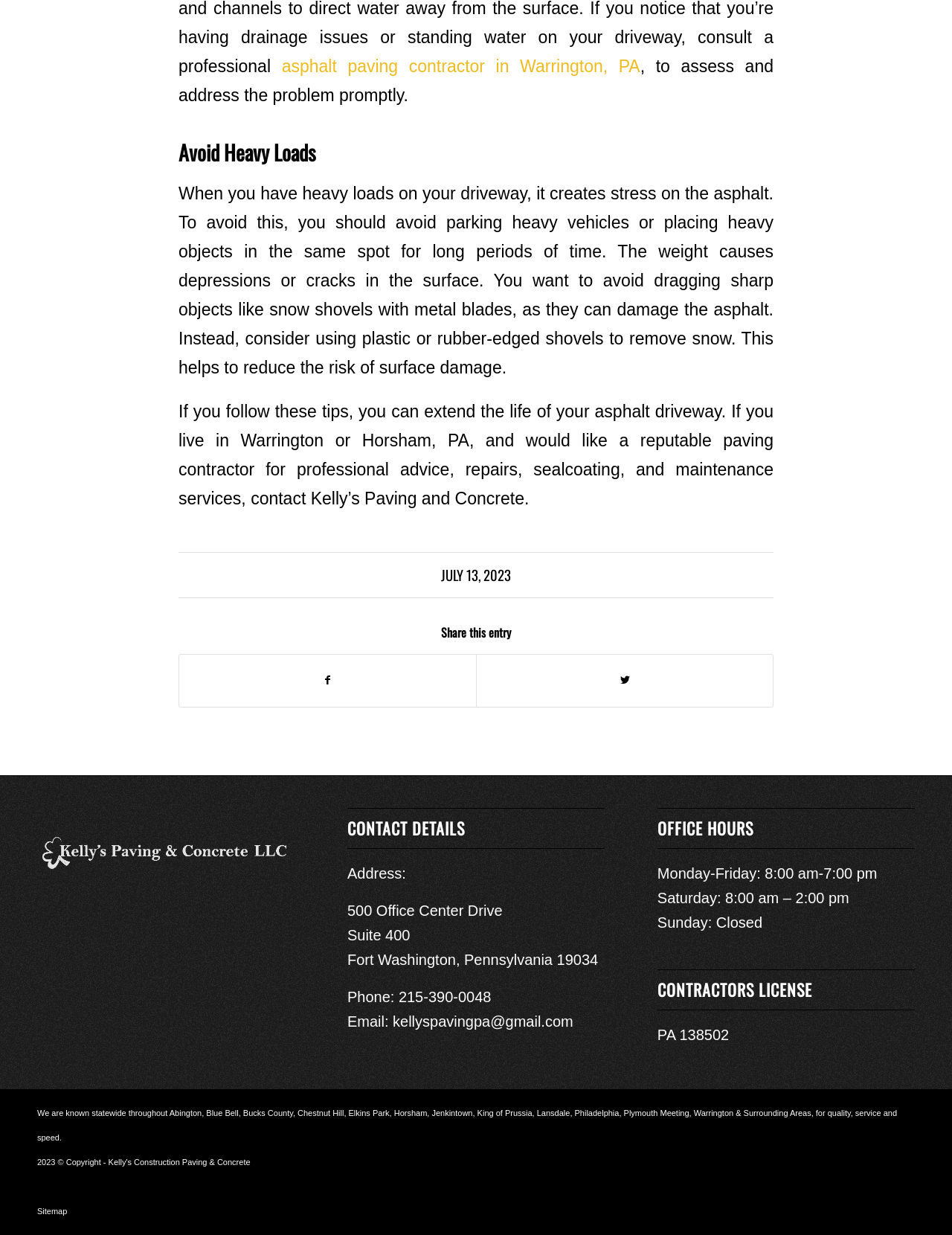Find the bounding box coordinates of the clickable region needed to perform the following instruction: "Check the office hours of Kelly's Paving and Concrete". The coordinates should be provided as four float numbers between 0 and 1, i.e., [left, top, right, bottom].

[0.691, 0.701, 0.922, 0.714]